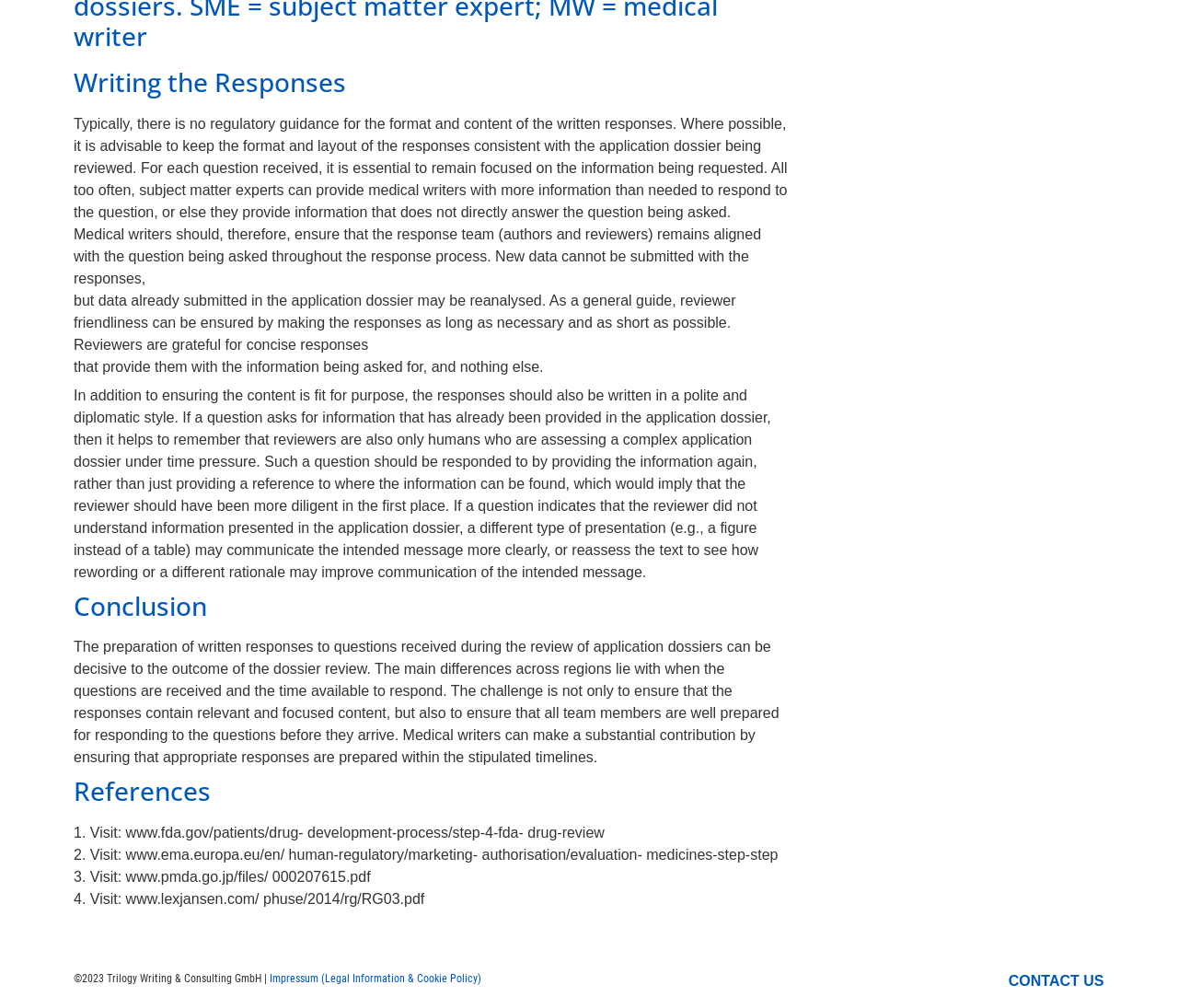Based on the element description: "CONTACT US", identify the UI element and provide its bounding box coordinates. Use four float numbers between 0 and 1, [left, top, right, bottom].

[0.856, 0.965, 0.937, 0.981]